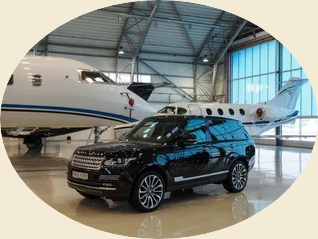What type of vehicles are showcased in the image?
Based on the screenshot, answer the question with a single word or phrase.

SUV and private jet